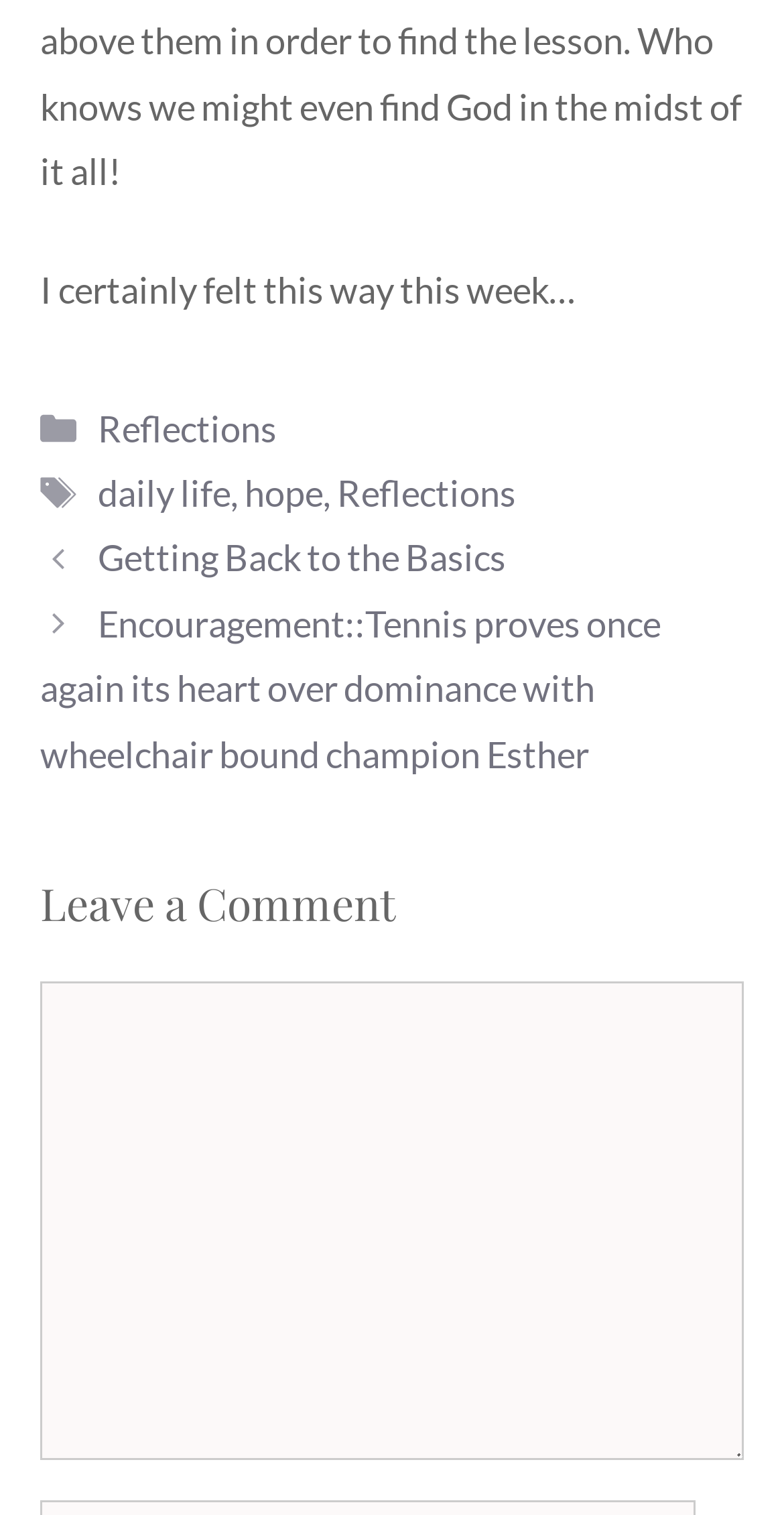What is the theme of the webpage?
Please utilize the information in the image to give a detailed response to the question.

Based on the content of the webpage, including the text 'I certainly felt this way this week…' and the links 'Reflections' and 'daily life', I infer that the theme of the webpage is related to reflections and daily life.